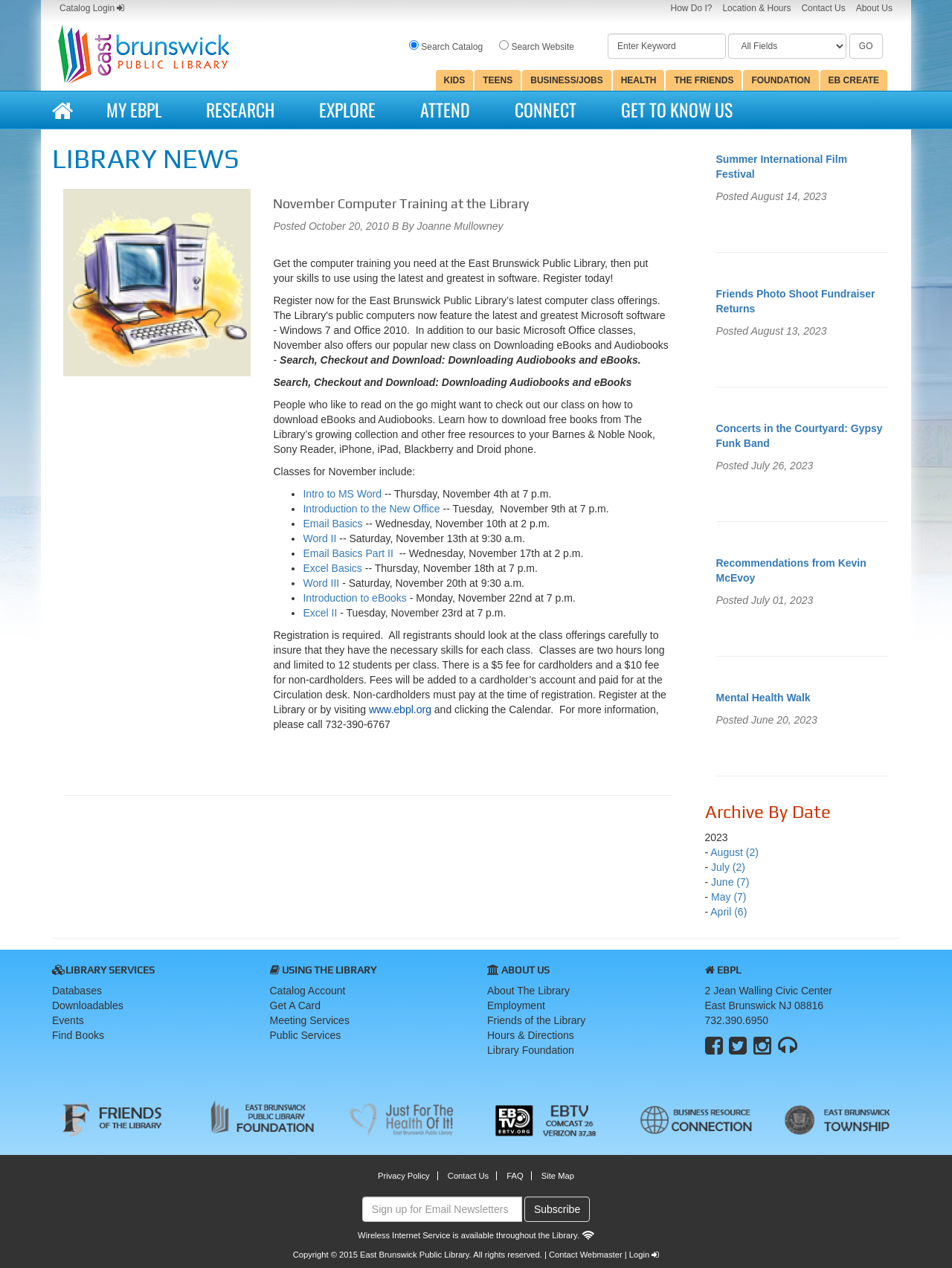How many hours long are the computer classes?
Analyze the screenshot and provide a detailed answer to the question.

According to the webpage, the computer classes are 2 hours long, and limited to 12 students per class.